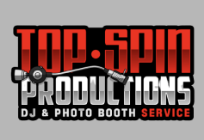Describe the scene depicted in the image with great detail.

The image showcases the logo for "Top Spin Productions," a service that specializes in DJ and photo booth experiences. The design features bold, striking typography with "TOP SPIN" prominently displayed at the top in red and black, exuding a dynamic and energetic vibe. Below it, the word "PRODUCTIONS" is presented in a larger font, emphasizing the professionalism of the service. The tagline "DJ & PHOTO BOOTH SERVICE" is featured in a contrasting white font, making it clear what services are offered. This logo reflects a fun and engaging atmosphere, ideal for event entertainment, highlighting the company's focus on creating memorable experiences for clients and guests.